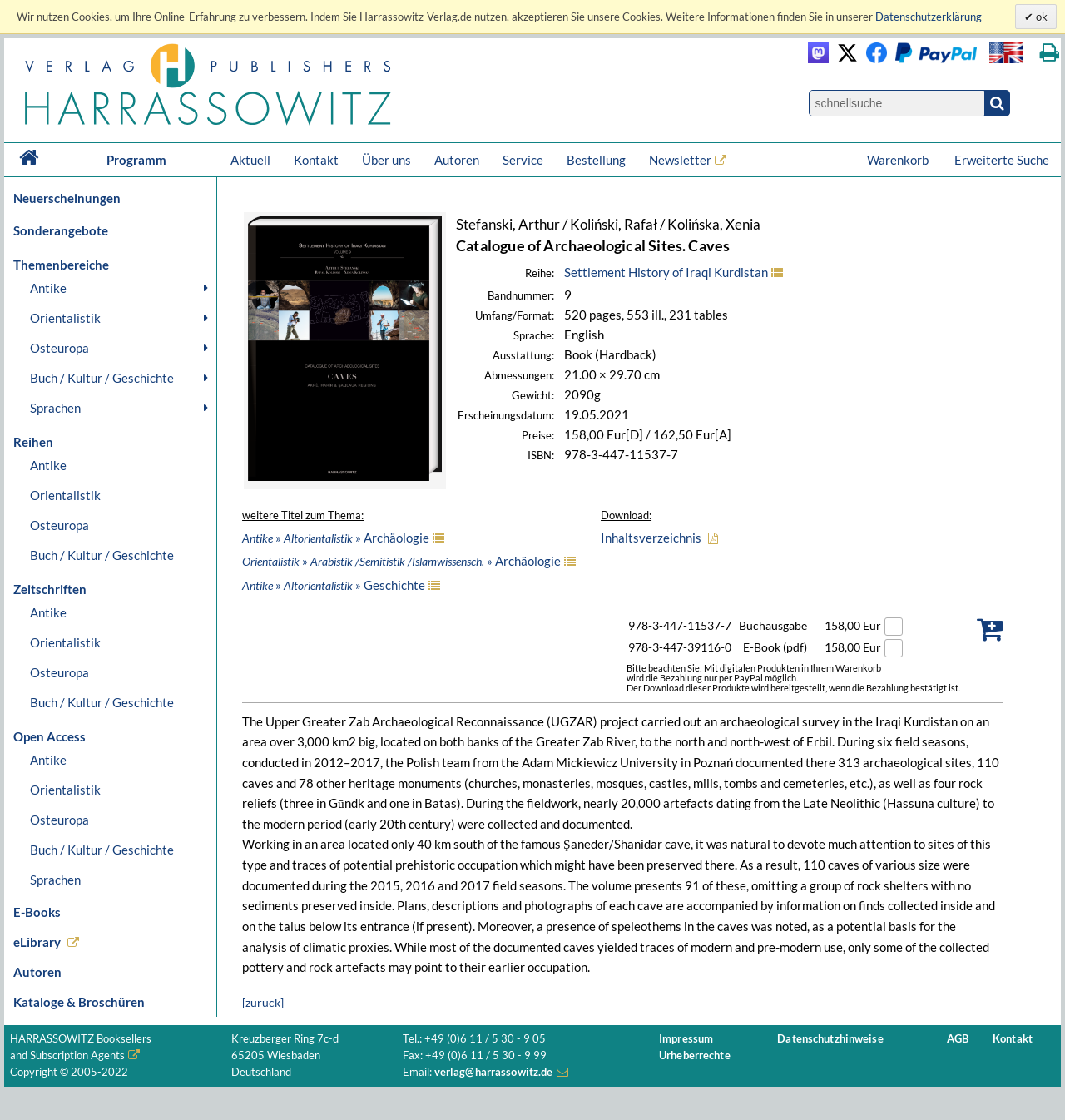Please respond in a single word or phrase: 
What is the price of the book 'Catalogue of Archaeological Sites. Caves' in Germany?

158,00 Eur